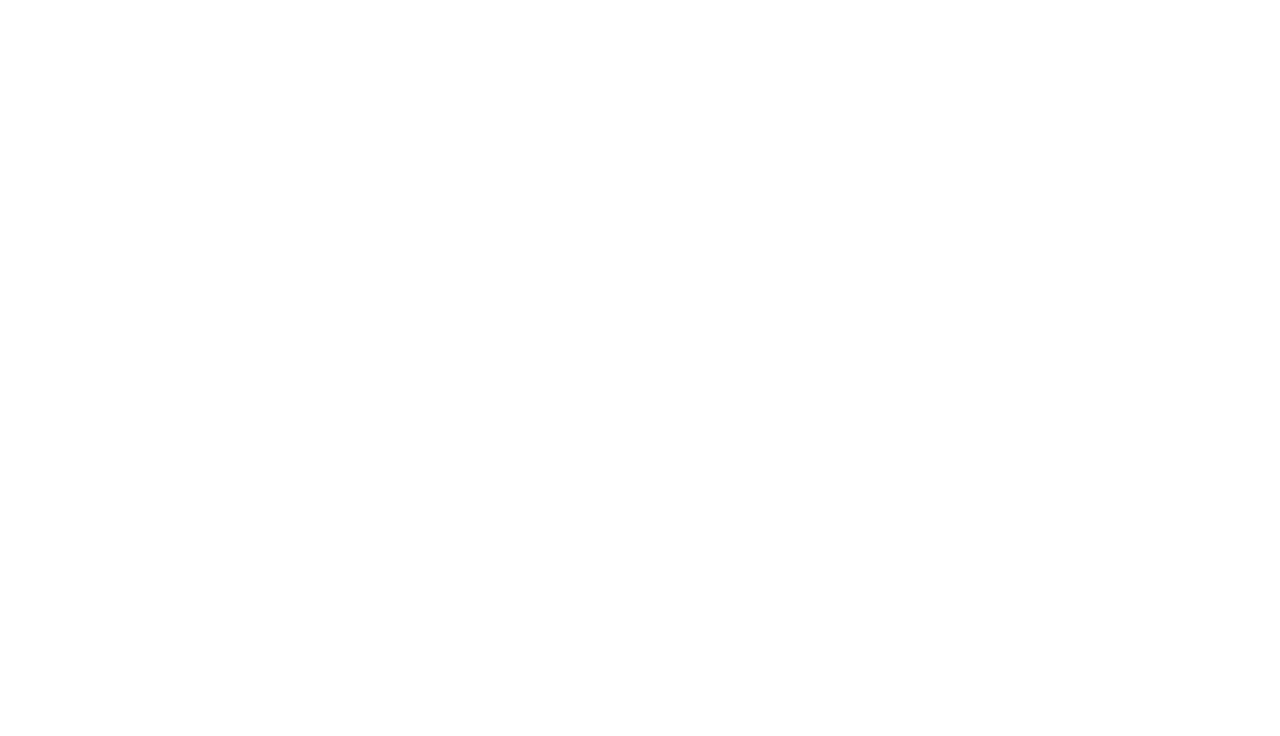What type of element is '© All Right Reserved by Internet With Sabih'?
Examine the image and give a concise answer in one word or a short phrase.

StaticText